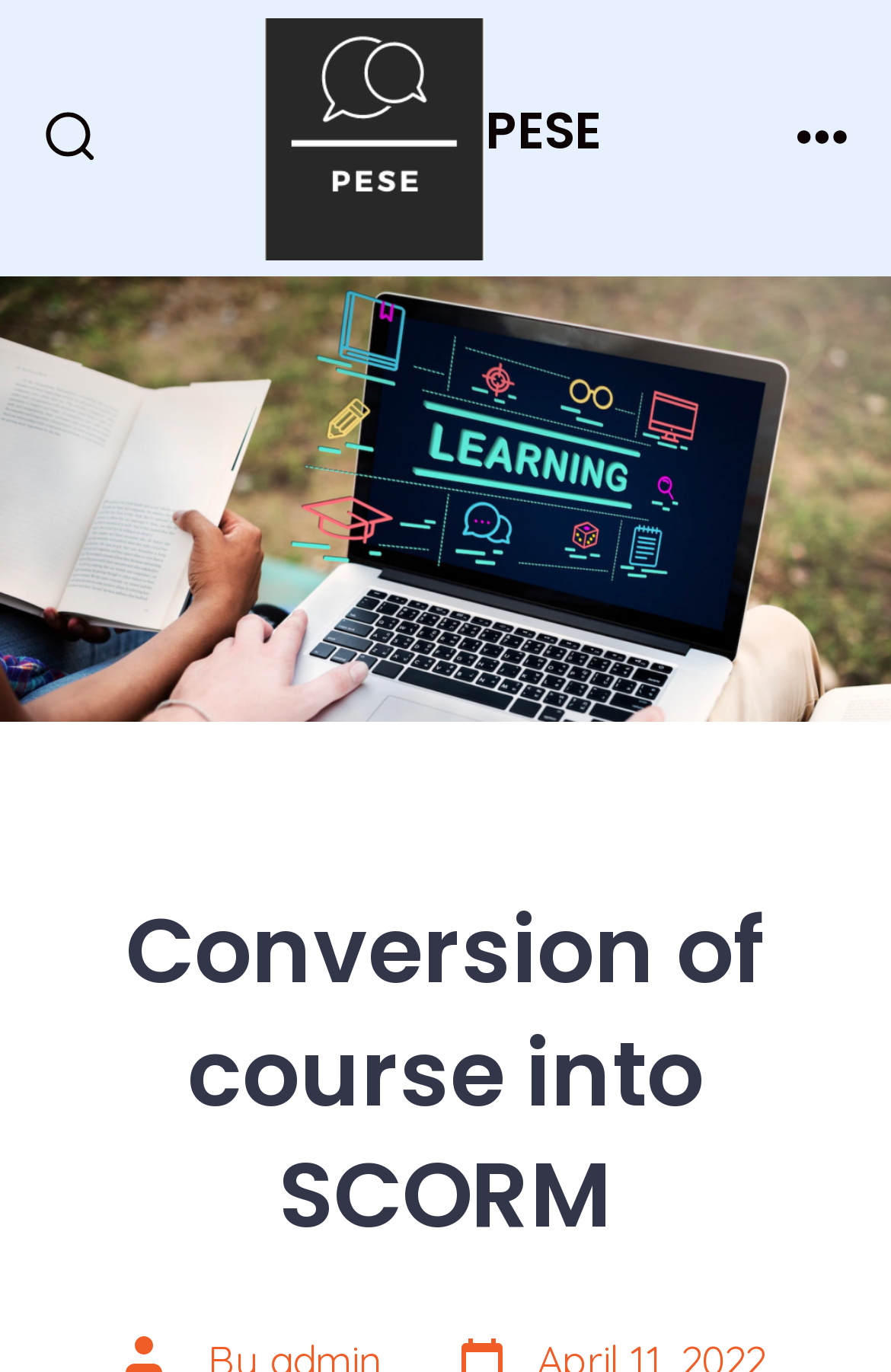How many links are there with the text 'PESE'?
Could you please answer the question thoroughly and with as much detail as possible?

There are two link elements with the OCR text 'PESE', indicating that there are two links with the text 'PESE' on the webpage.